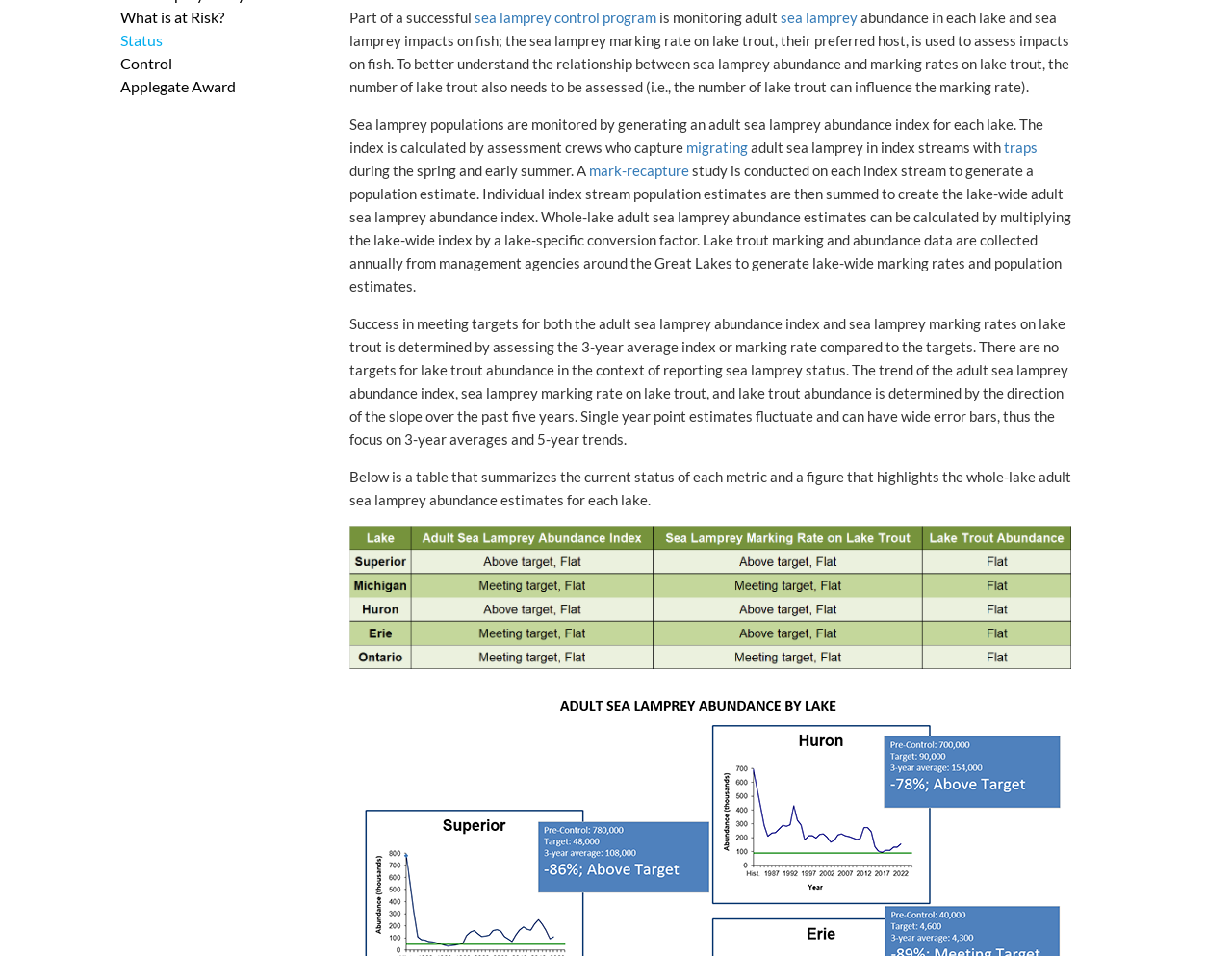Find the bounding box coordinates for the UI element that matches this description: "traps".

[0.814, 0.145, 0.842, 0.163]